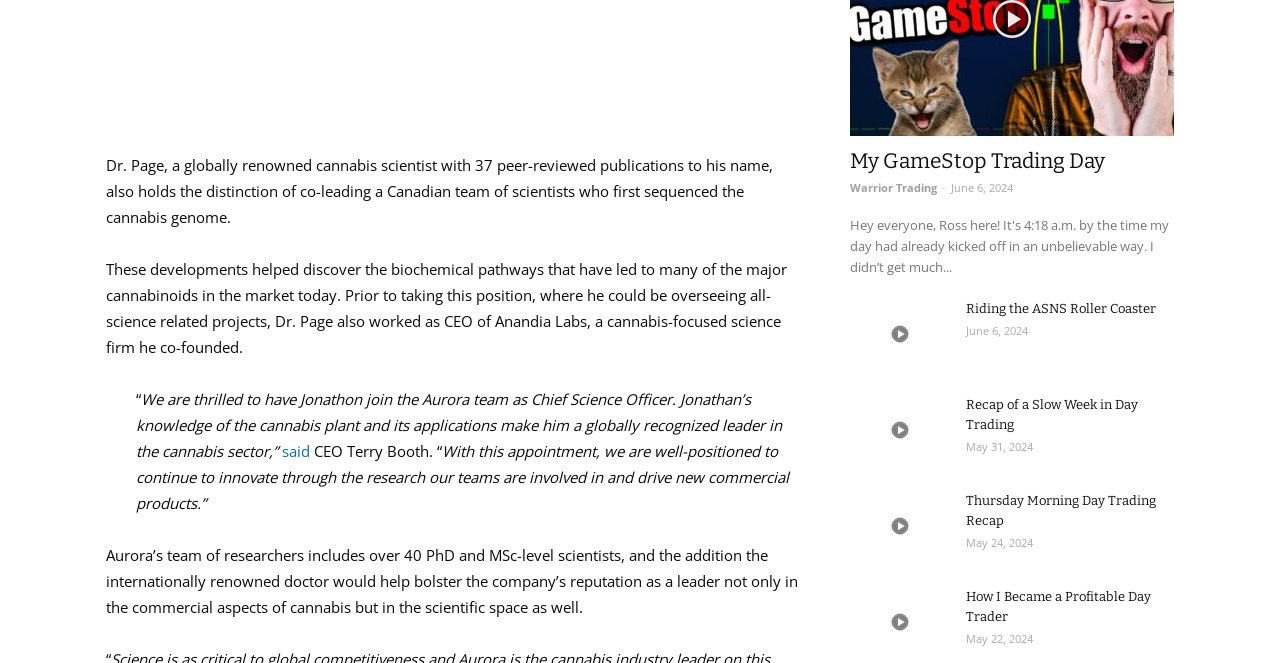Give a concise answer using one word or a phrase to the following question:
What is the topic of the 'How I Became a Profitable Day Trader' video?

Day trading